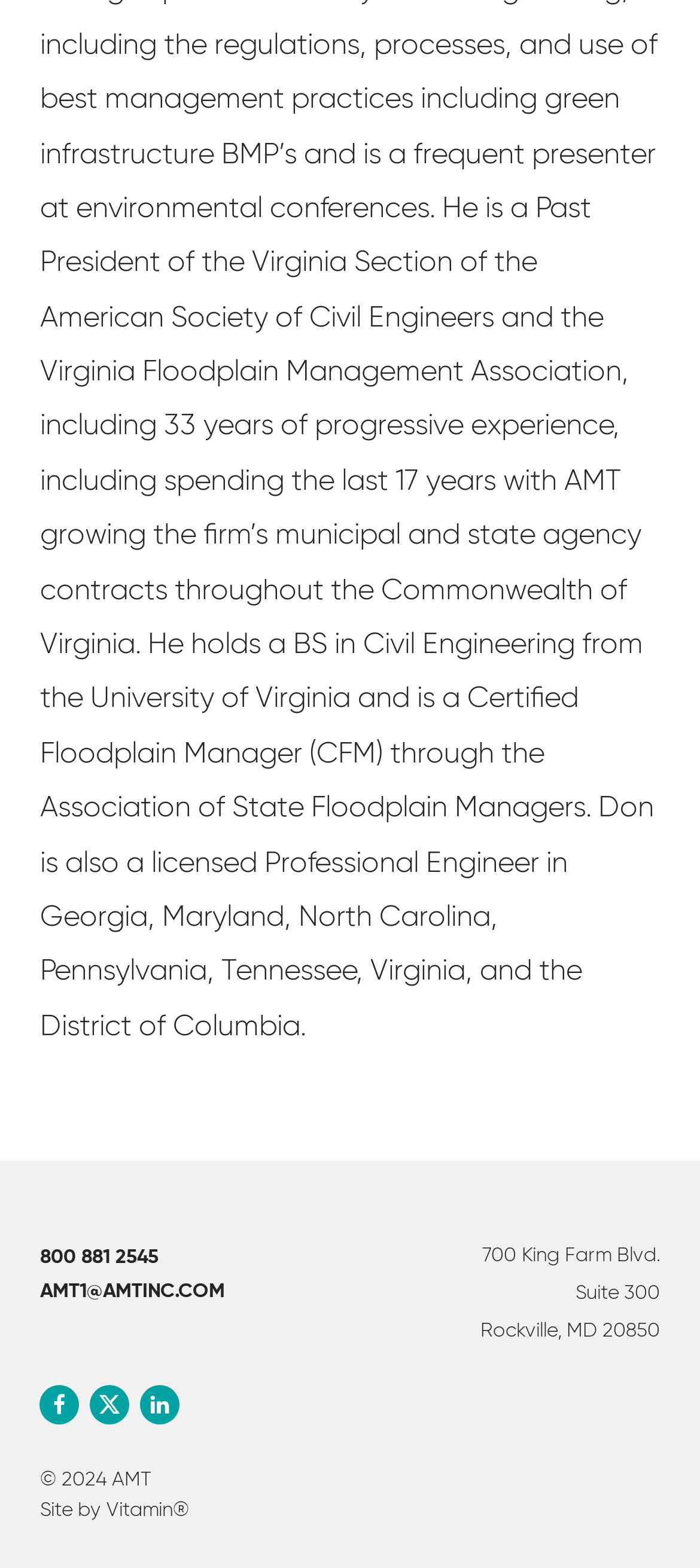Please analyze the image and give a detailed answer to the question:
What is the year of the copyright?

I found the year of the copyright by examining the static text element at the bottom of the page, where I saw '© 2024 AMT' which indicates the year of the copyright.